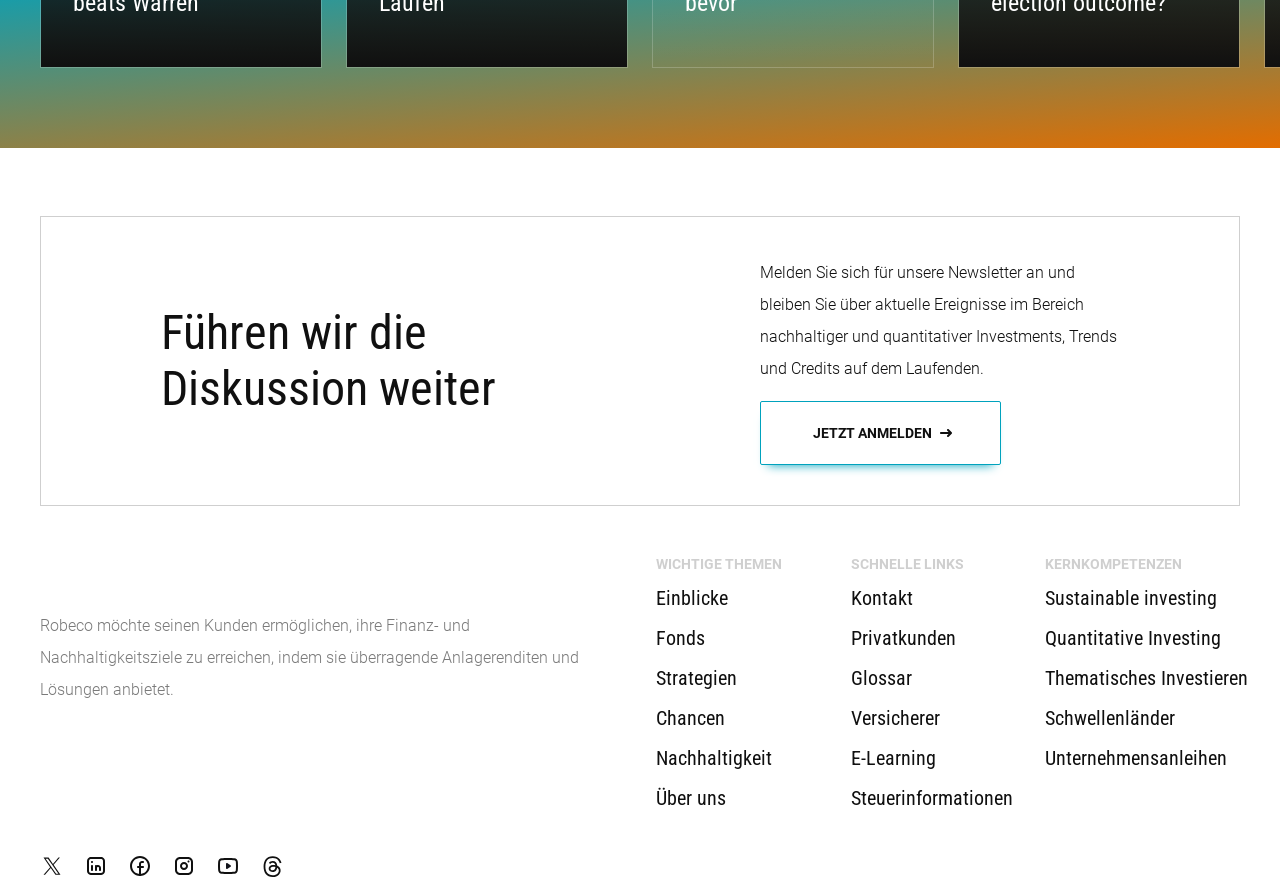Given the webpage screenshot, identify the bounding box of the UI element that matches this description: "Rechtliche Hinweise".

[0.031, 0.714, 0.141, 0.75]